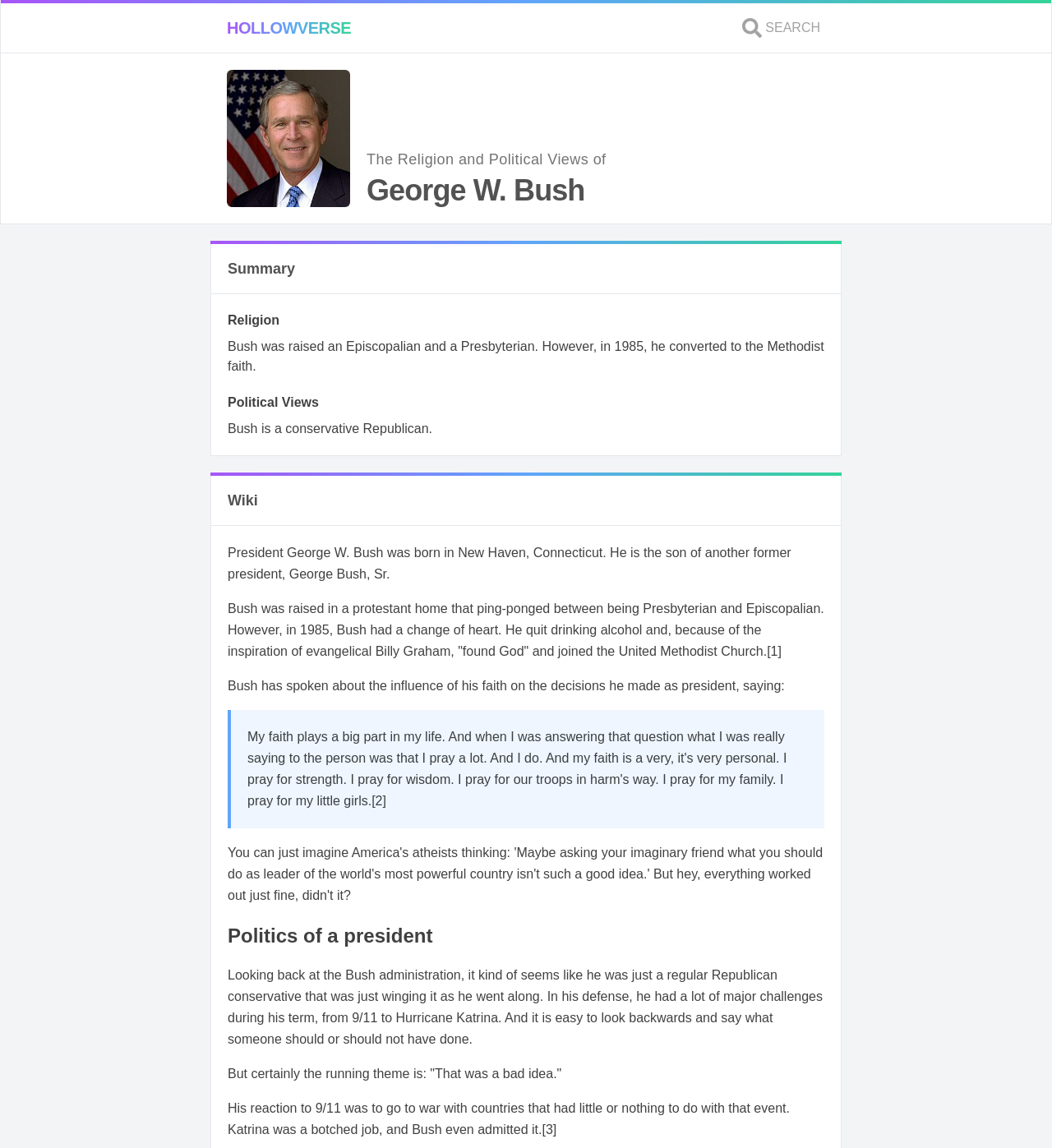What is George W. Bush's religion?
Answer the question with a detailed explanation, including all necessary information.

According to the webpage, George W. Bush was raised an Episcopalian and a Presbyterian, but in 1985, he converted to the Methodist faith.